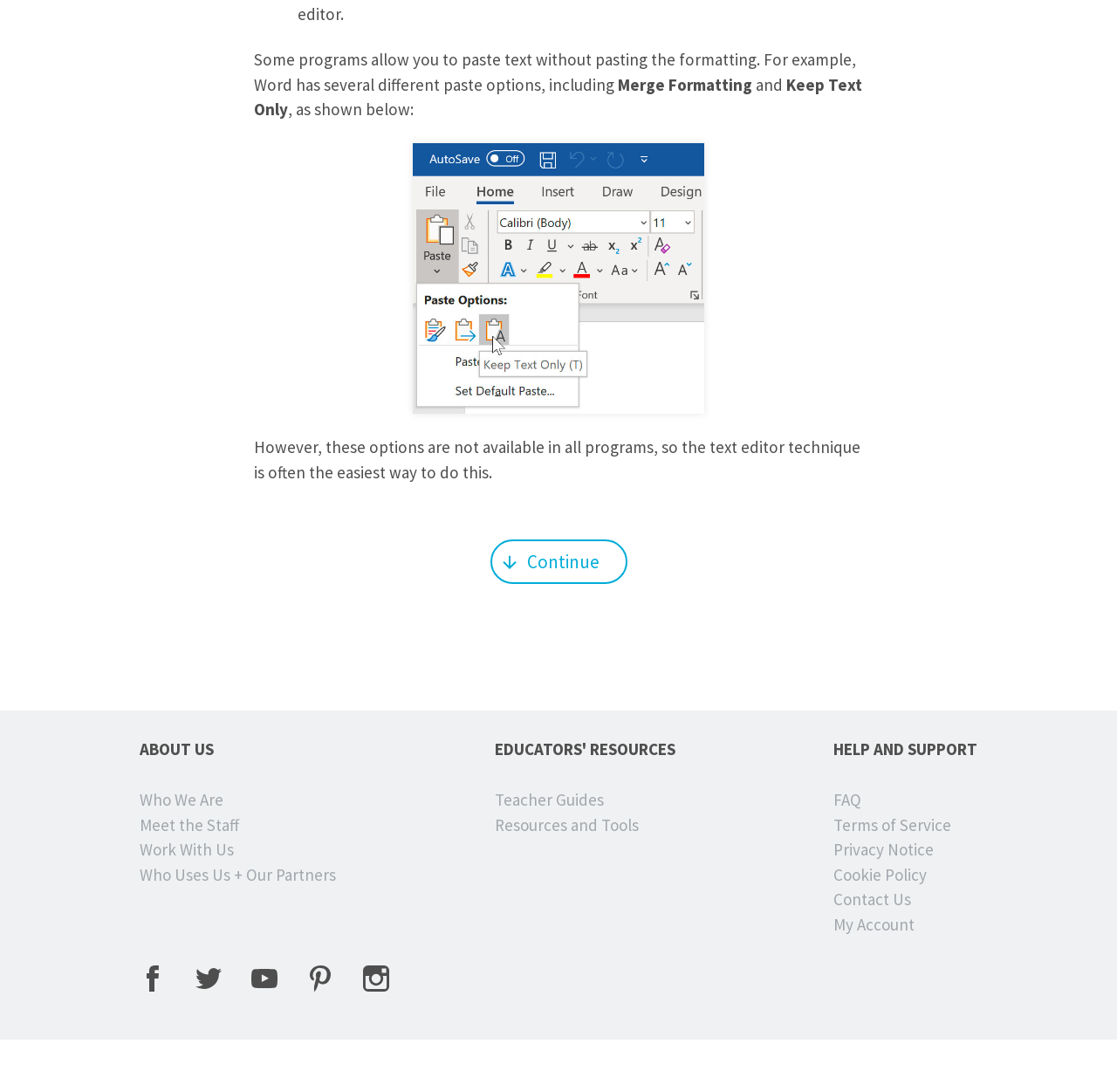Please identify the bounding box coordinates of the region to click in order to complete the task: "View 'Who We Are' page". The coordinates must be four float numbers between 0 and 1, specified as [left, top, right, bottom].

[0.125, 0.723, 0.2, 0.742]